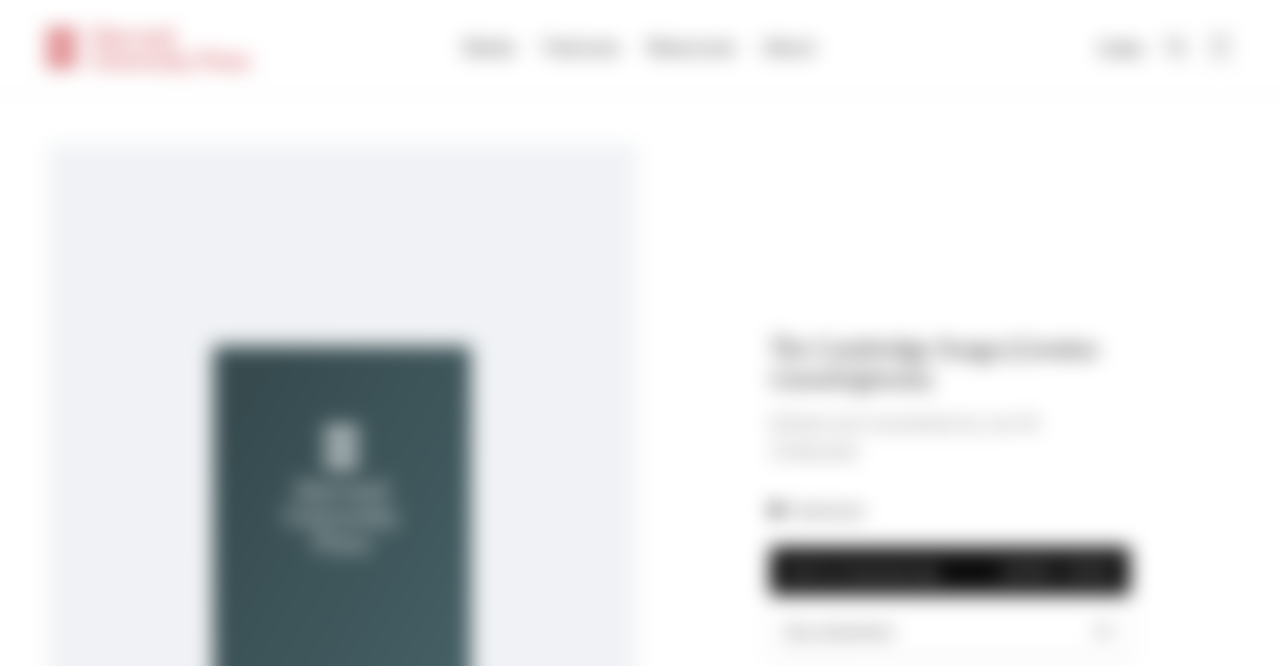Who is the editor and translator of the book?
Based on the visual, give a brief answer using one word or a short phrase.

Jan M. Ziolkowski